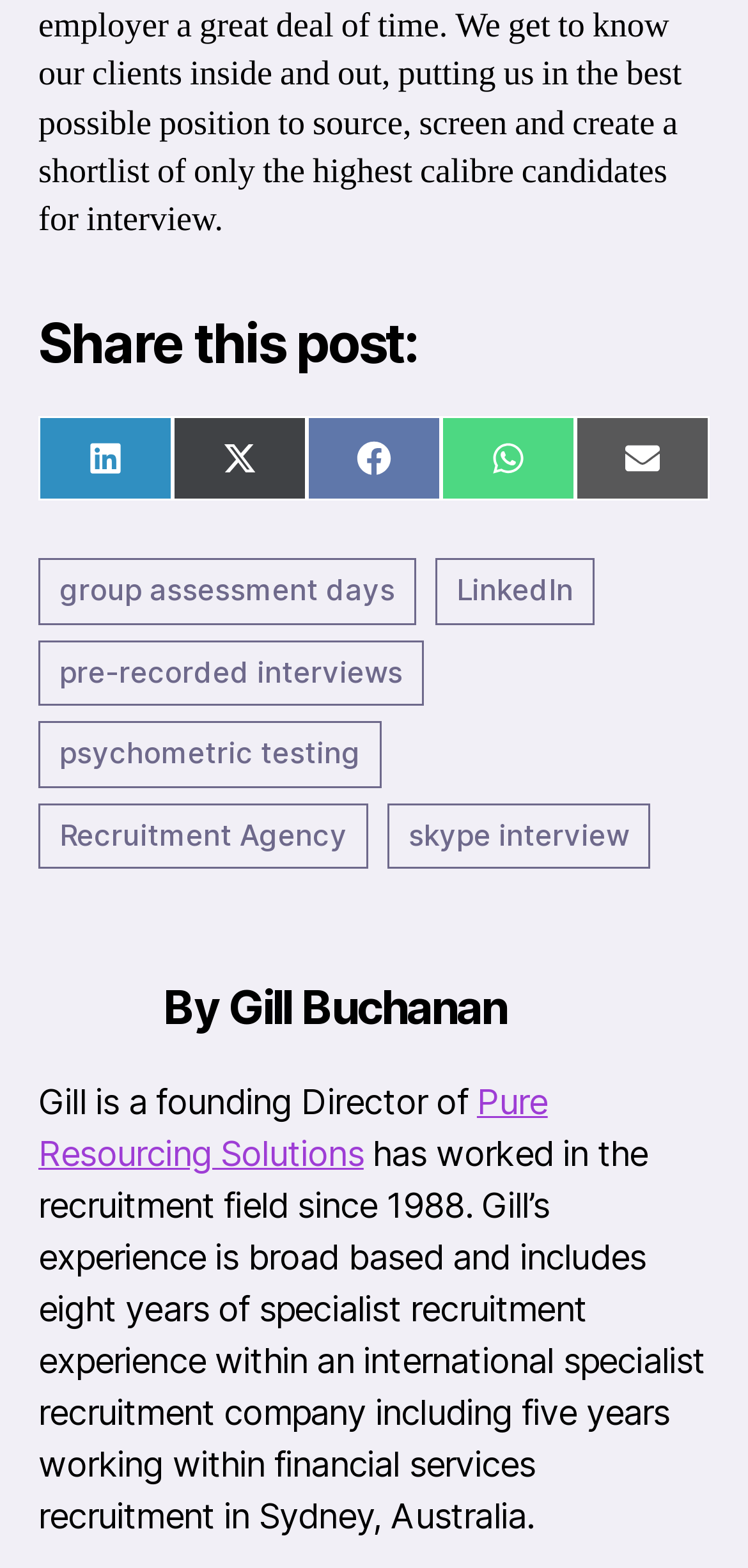How many years of experience does Gill have in the recruitment field?
Can you provide an in-depth and detailed response to the question?

The webpage states that Gill has worked in the recruitment field since 1988, which implies that Gill has more than 30 years of experience in the field.